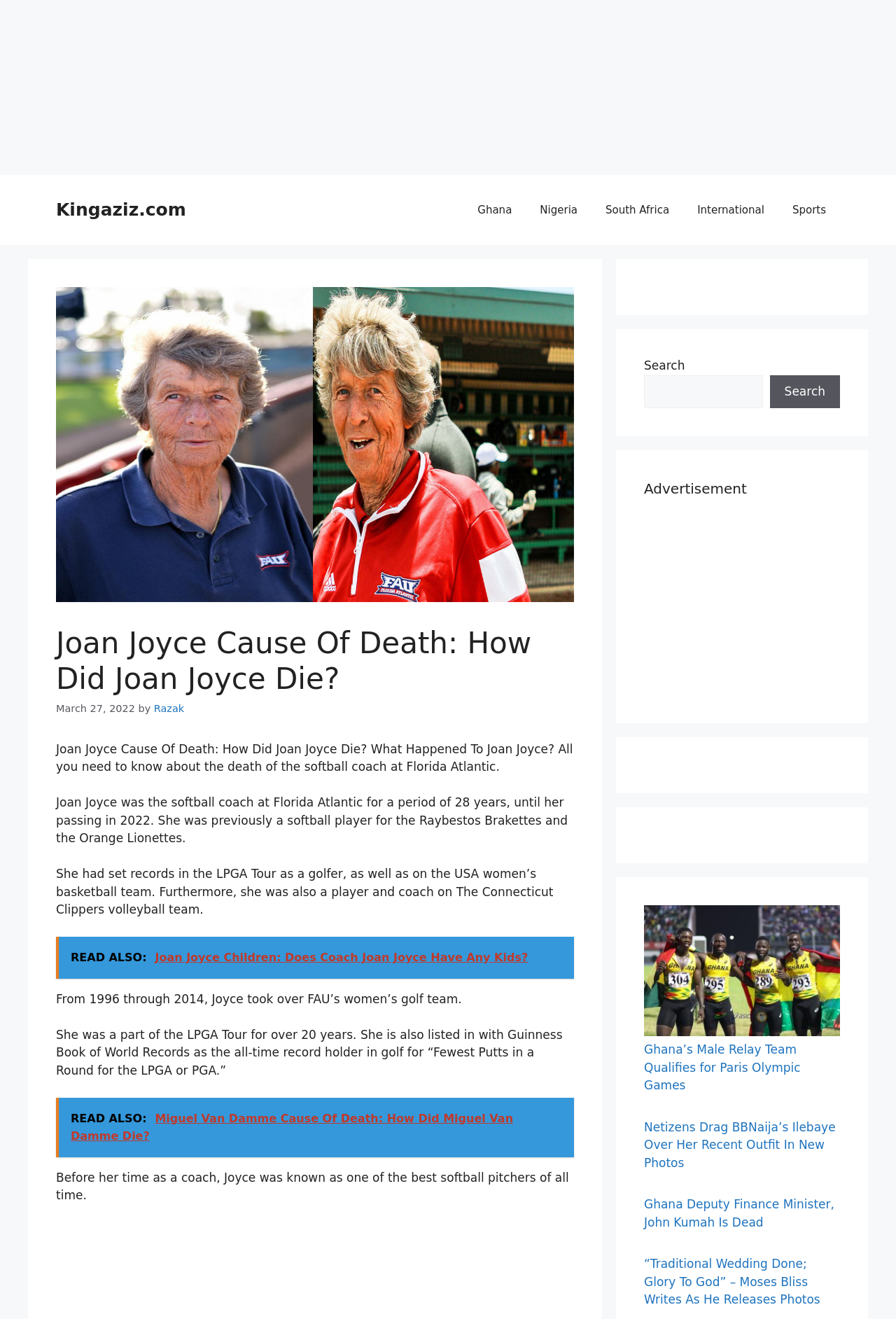Describe the webpage in detail, including text, images, and layout.

The webpage is about the death of Joan Joyce, a softball coach at Florida Atlantic. At the top, there is a banner with the site's name "Kingaziz.com" and a navigation menu with links to different countries and categories, including Ghana, Nigeria, South Africa, International, and Sports. Below the navigation menu, there is a large image with the title "Joan Joyce Cause Of Death: How Did Joan Joyce Die?".

The main content of the webpage is divided into several sections. The first section has a heading with the same title as the image, followed by a paragraph of text that provides information about Joan Joyce's career as a softball coach and player. The text is accompanied by a timestamp indicating that the article was published on March 27, 2022.

The next section has several paragraphs of text that provide more information about Joan Joyce's achievements, including her records in the LPGA Tour and her time as a coach and player on various teams. There are also links to related articles, including one about Joan Joyce's children and another about Miguel Van Damme's cause of death.

On the right side of the webpage, there are several complementary sections with links to other articles, including news about Ghana's male relay team qualifying for the Paris Olympic Games, a celebrity's outfit, and the death of a Ghanaian deputy finance minister. There is also a search box and button at the top of this section.

At the bottom of the webpage, there are more links to other articles, including one about a traditional wedding and another about a Ghanaian athlete. Overall, the webpage has a simple layout with a focus on providing information about Joan Joyce's life and death, as well as links to other related articles.